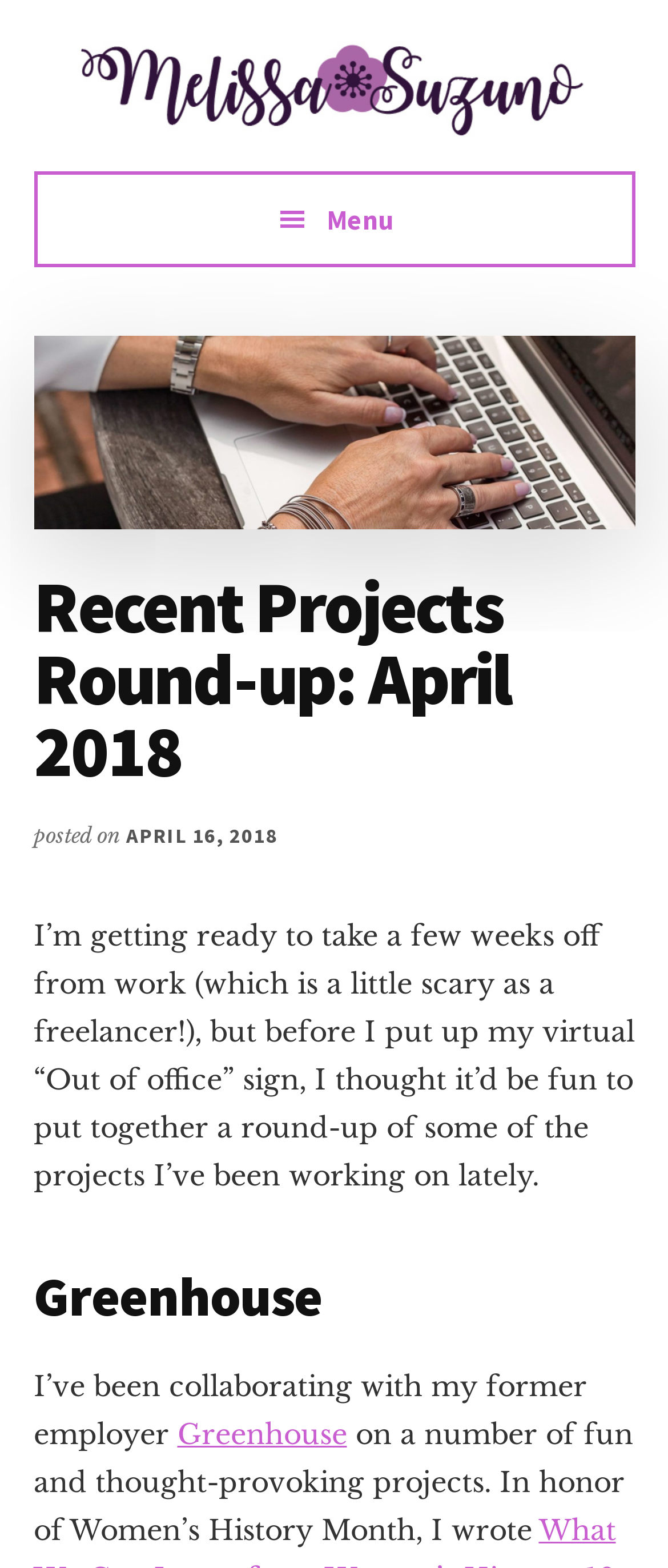Extract the bounding box coordinates of the UI element described by: "Melissa Suzuno". The coordinates should include four float numbers ranging from 0 to 1, e.g., [left, top, right, bottom].

[0.115, 0.022, 0.885, 0.109]